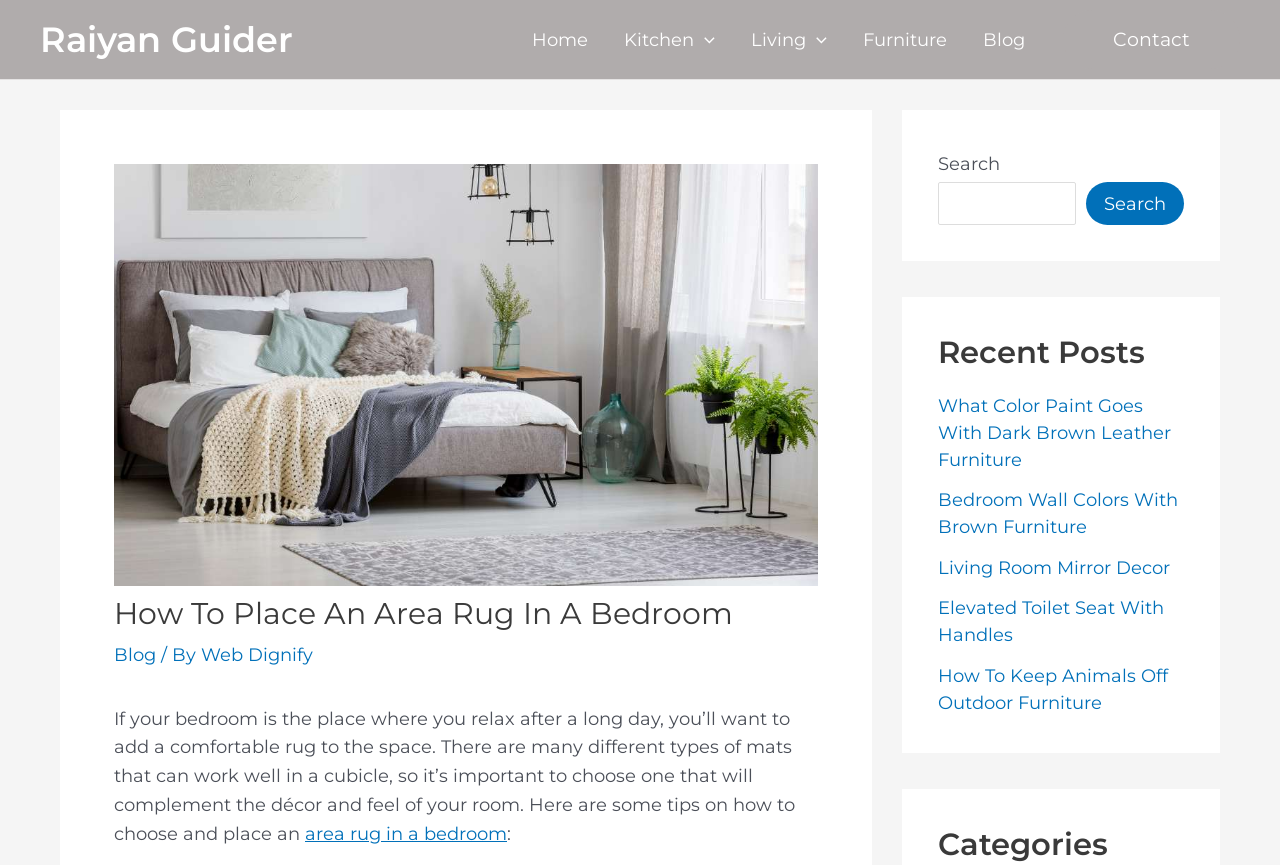Locate the bounding box coordinates of the clickable region necessary to complete the following instruction: "Click on the 'Home' link". Provide the coordinates in the format of four float numbers between 0 and 1, i.e., [left, top, right, bottom].

[0.402, 0.017, 0.474, 0.075]